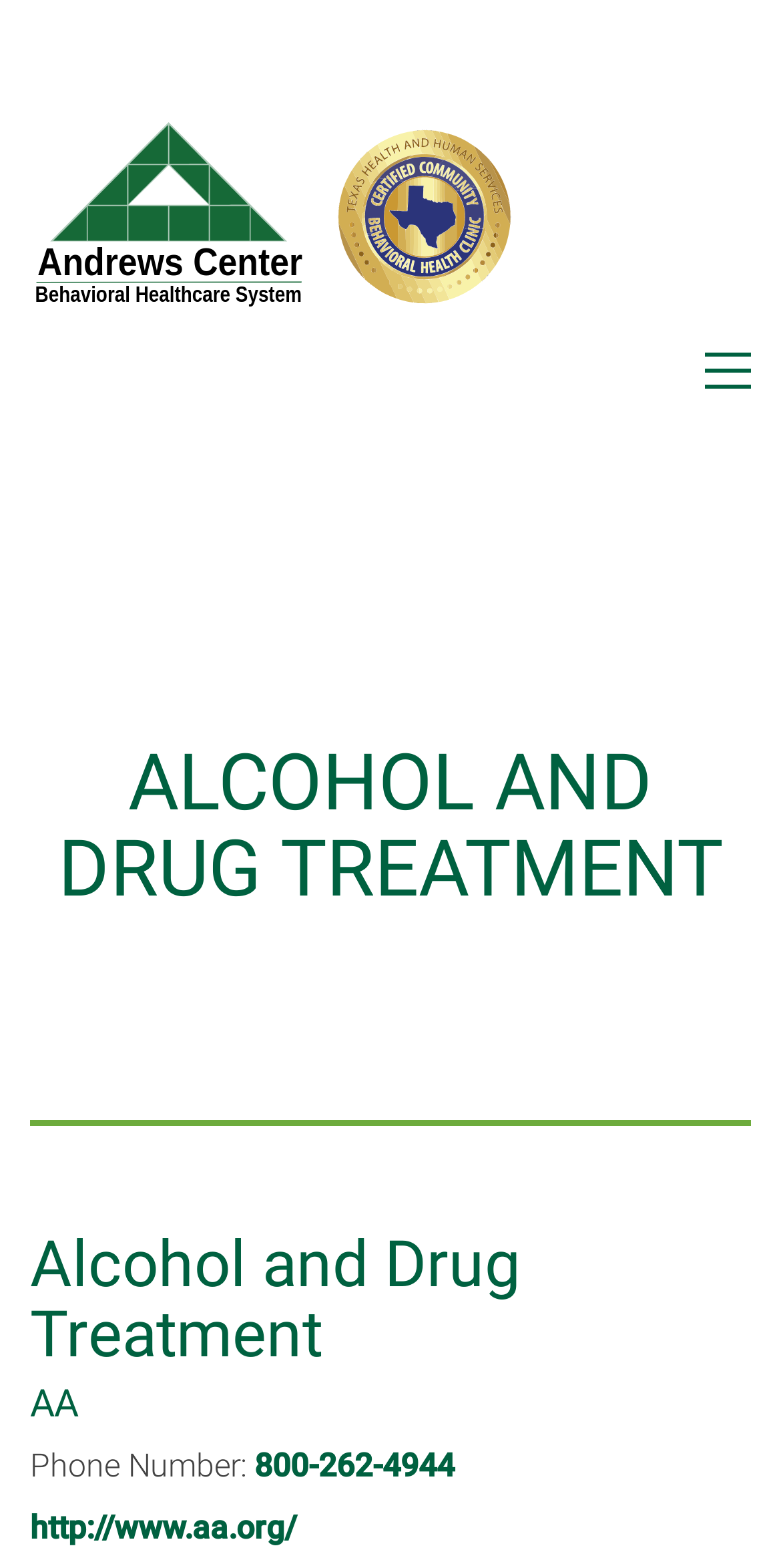Given the description alt="Andrews Center", predict the bounding box coordinates of the UI element. Ensure the coordinates are in the format (top-left x, top-left y, bottom-right x, bottom-right y) and all values are between 0 and 1.

[0.038, 0.077, 0.679, 0.396]